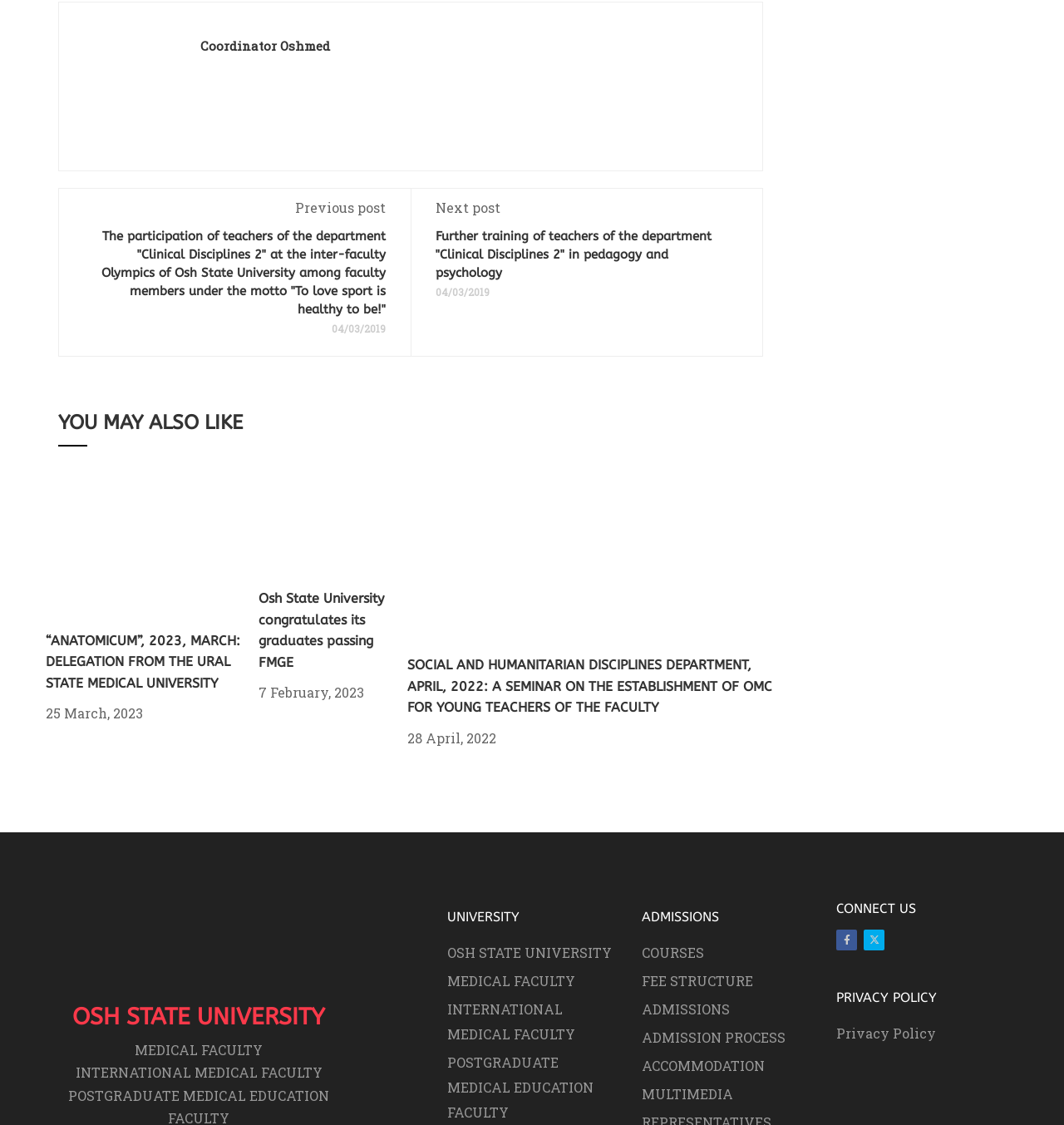Respond to the question below with a single word or phrase:
What is the date of the post 'The participation of teachers of the department “Clinical Disciplines 2” at the inter-faculty Olympics of Osh State University among faculty members under the motto “To love sport is healthy to be!”'?

04/03/2019